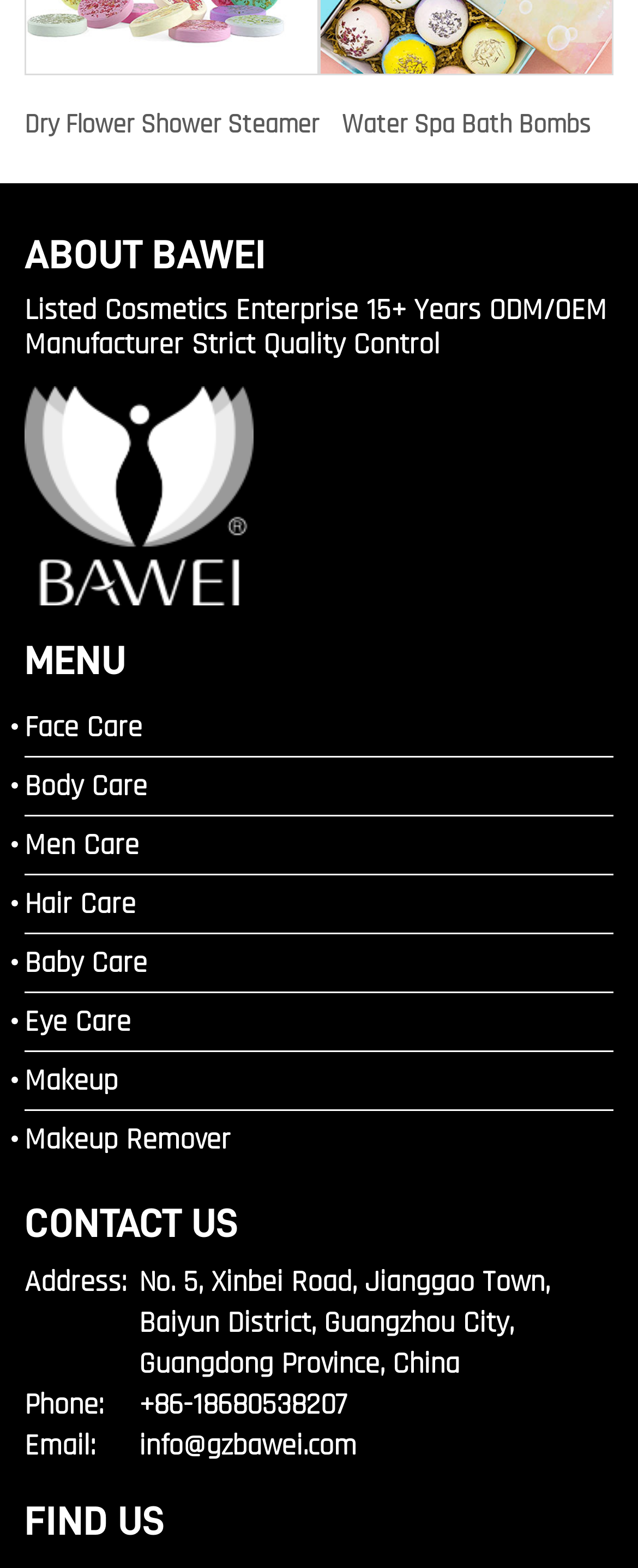Can you pinpoint the bounding box coordinates for the clickable element required for this instruction: "Learn more about the company"? The coordinates should be four float numbers between 0 and 1, i.e., [left, top, right, bottom].

[0.038, 0.148, 0.418, 0.176]